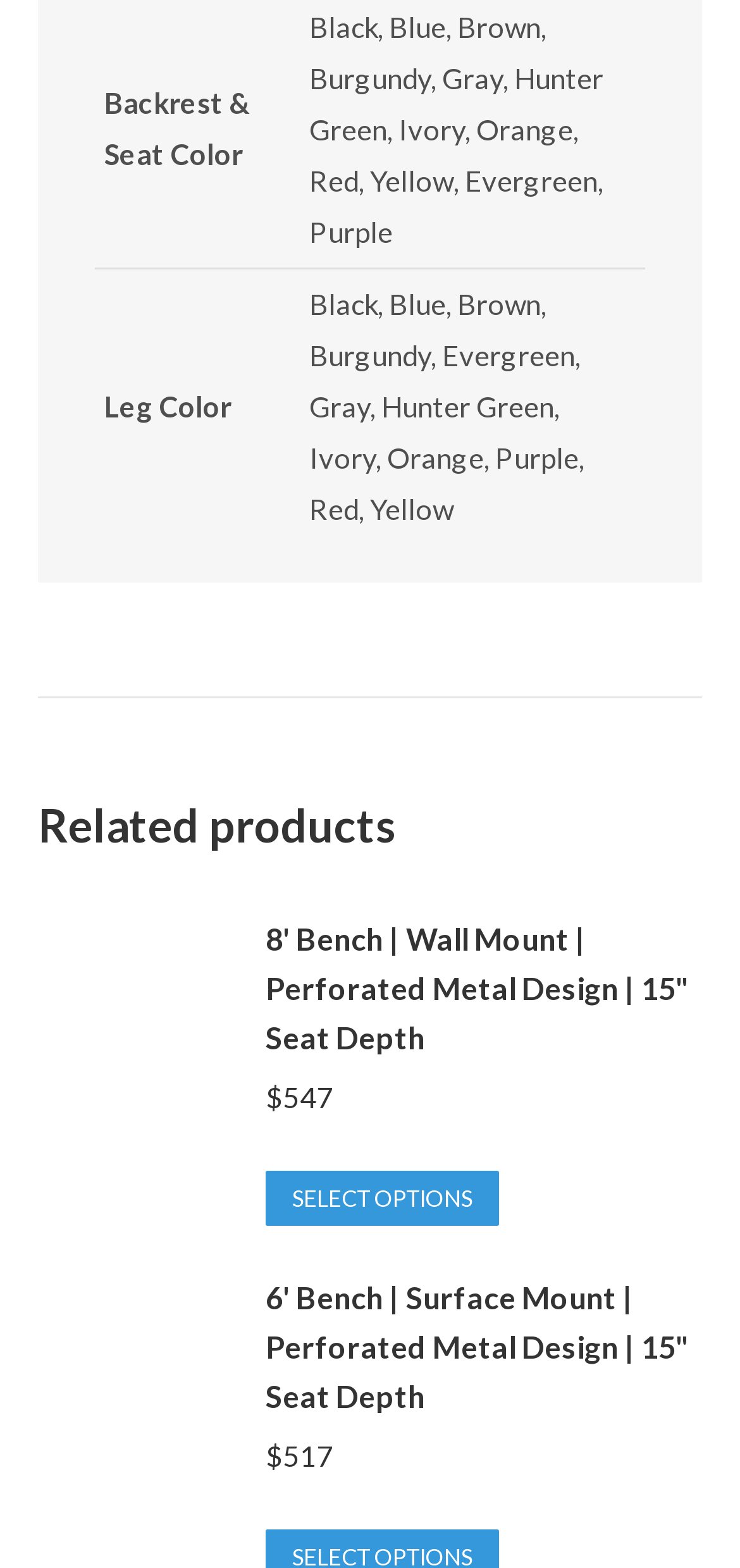Find the bounding box coordinates of the element you need to click on to perform this action: 'Select options for the product'. The coordinates should be represented by four float values between 0 and 1, in the format [left, top, right, bottom].

[0.359, 0.747, 0.674, 0.782]